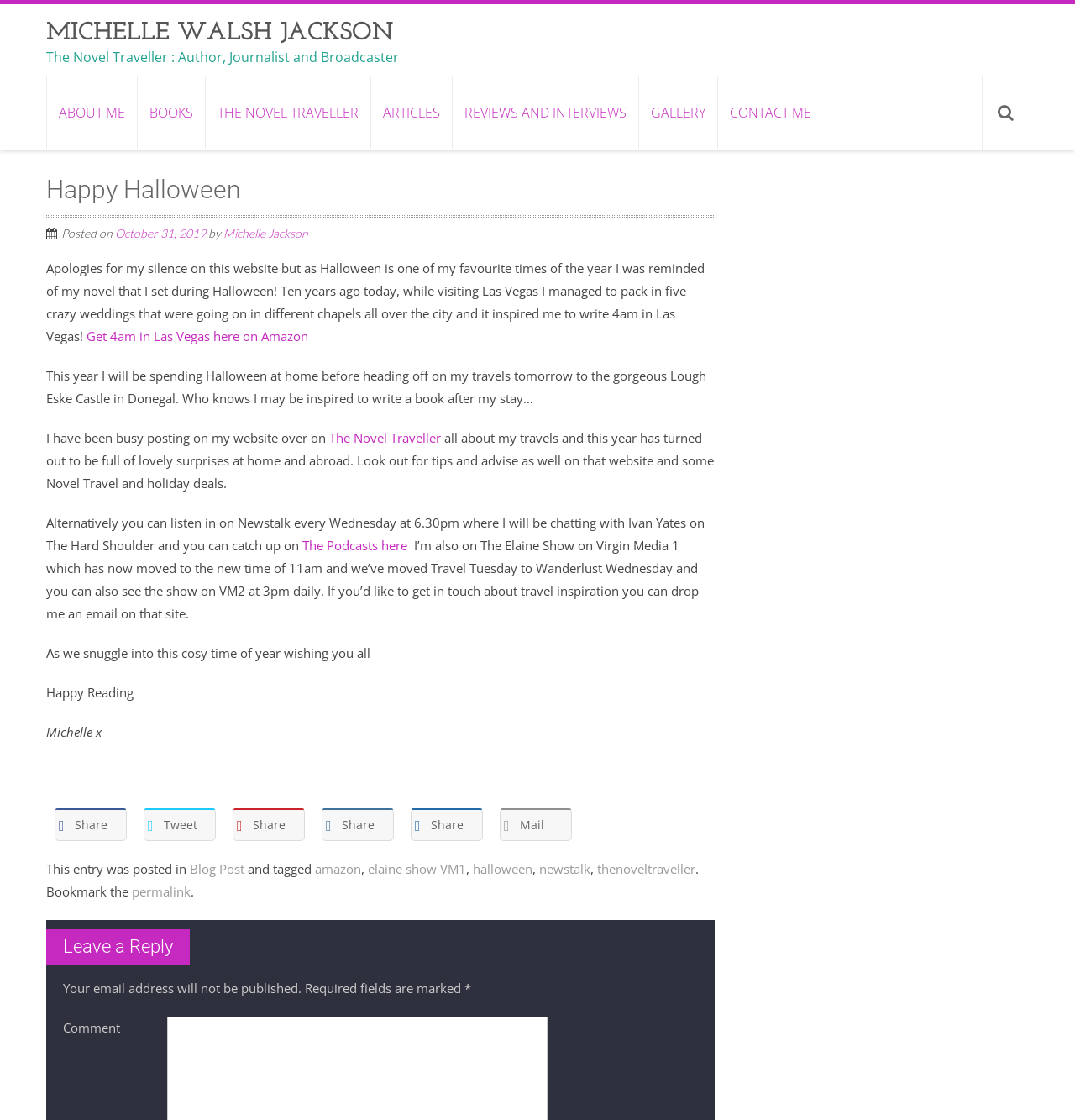Find the bounding box coordinates of the clickable region needed to perform the following instruction: "Get the novel 4am in Las Vegas on Amazon". The coordinates should be provided as four float numbers between 0 and 1, i.e., [left, top, right, bottom].

[0.08, 0.293, 0.287, 0.308]